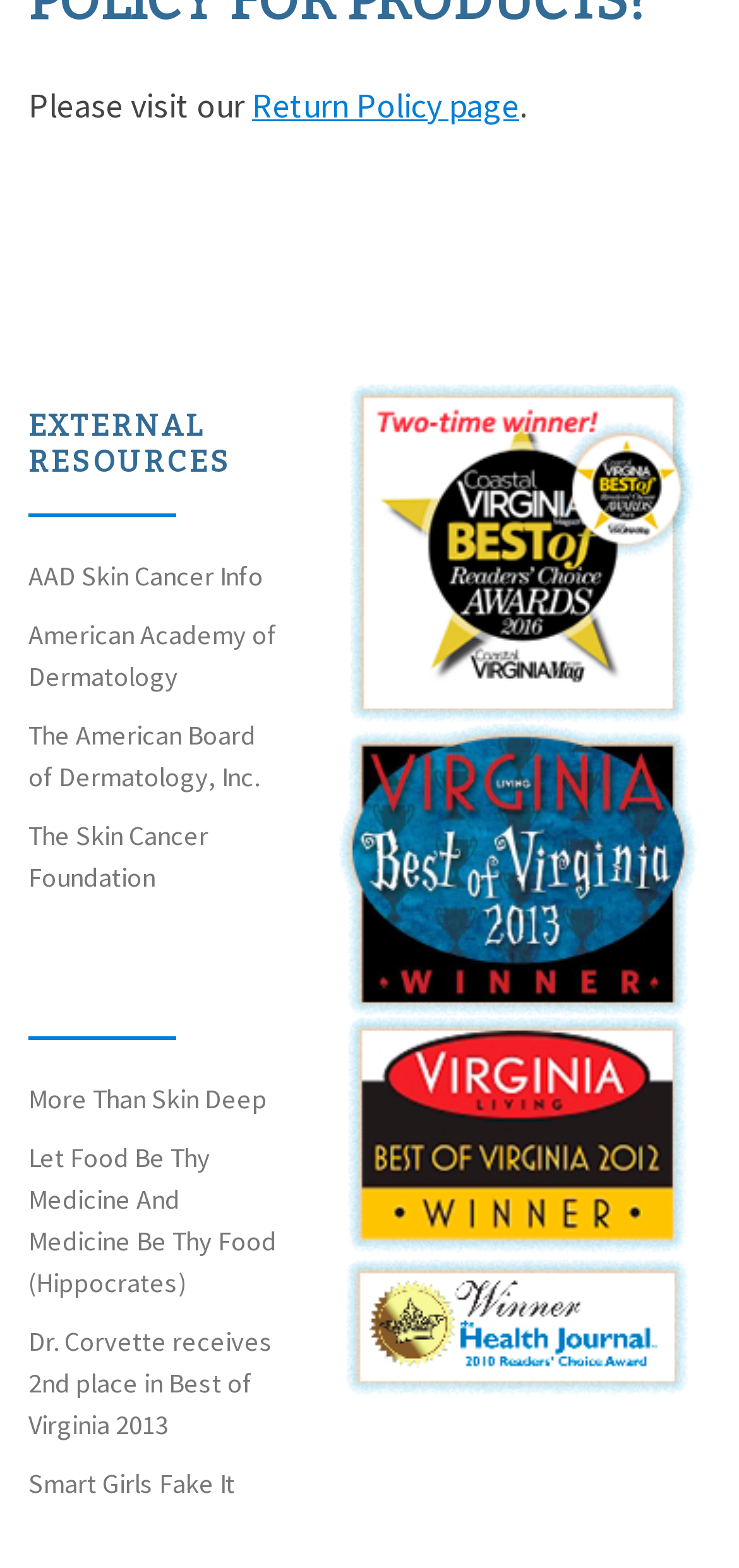Given the element description "AAD Skin Cancer Info" in the screenshot, predict the bounding box coordinates of that UI element.

[0.038, 0.356, 0.356, 0.378]